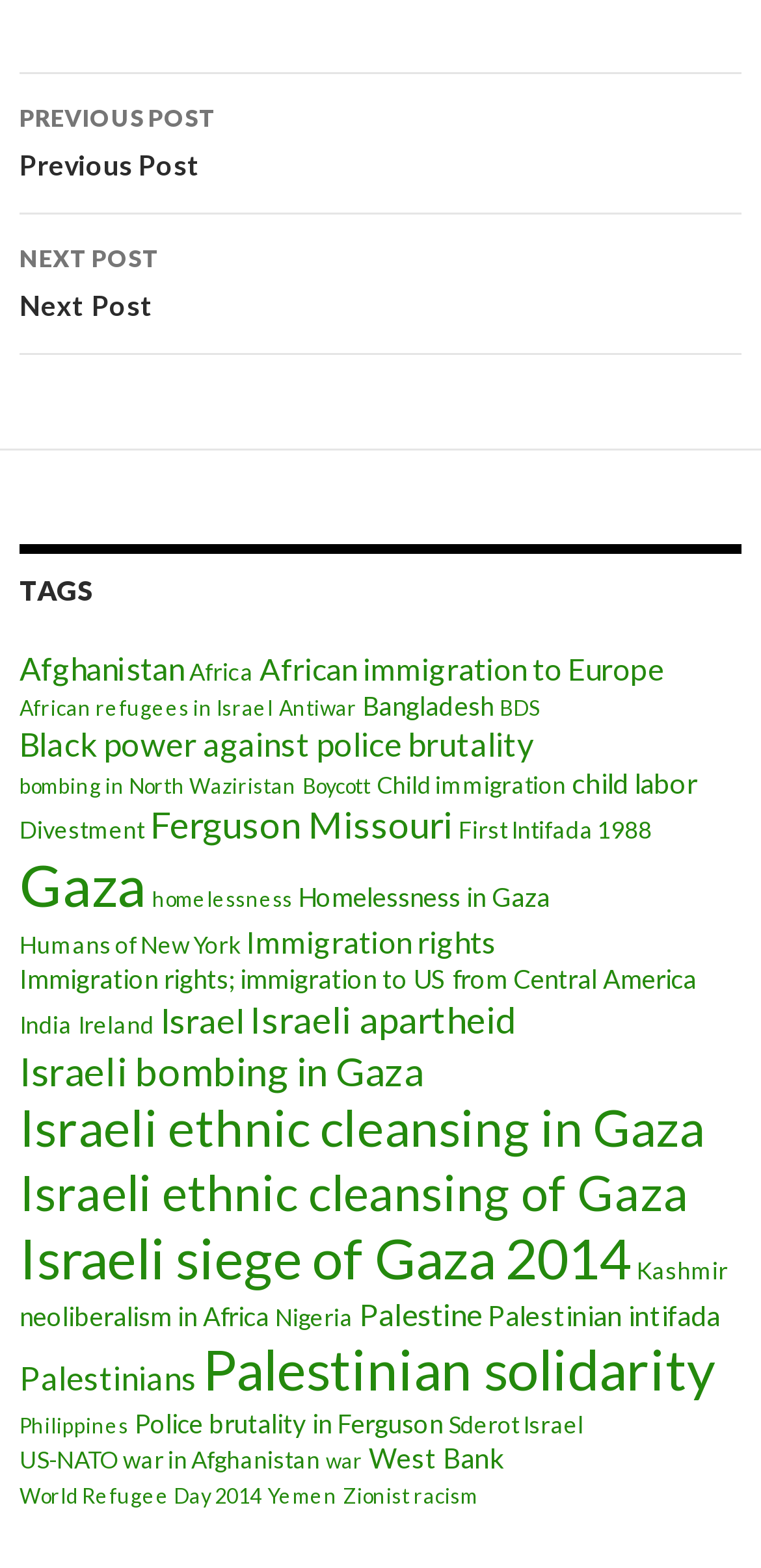Please give a succinct answer to the question in one word or phrase:
What is the last tag on this webpage?

Zionist racism